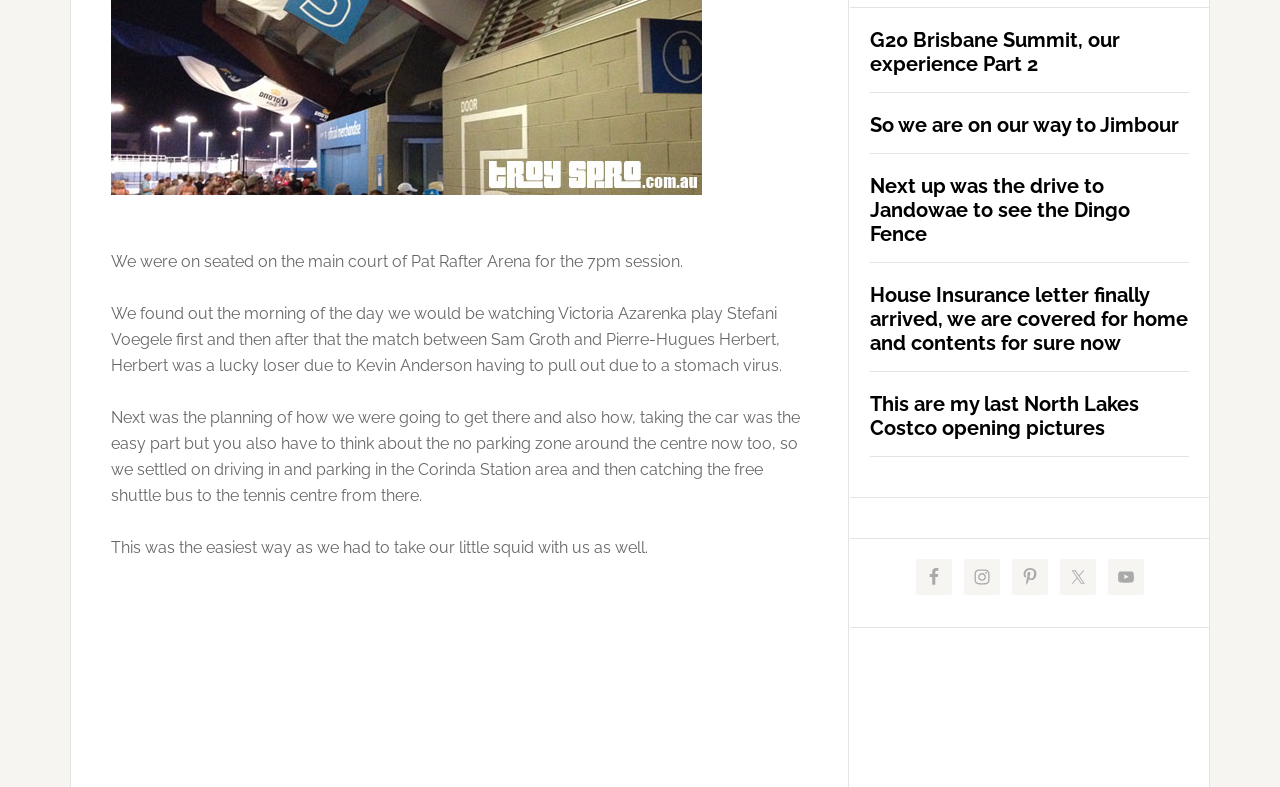Locate the bounding box coordinates of the area that needs to be clicked to fulfill the following instruction: "Click on the Facebook link". The coordinates should be in the format of four float numbers between 0 and 1, namely [left, top, right, bottom].

[0.715, 0.71, 0.743, 0.756]